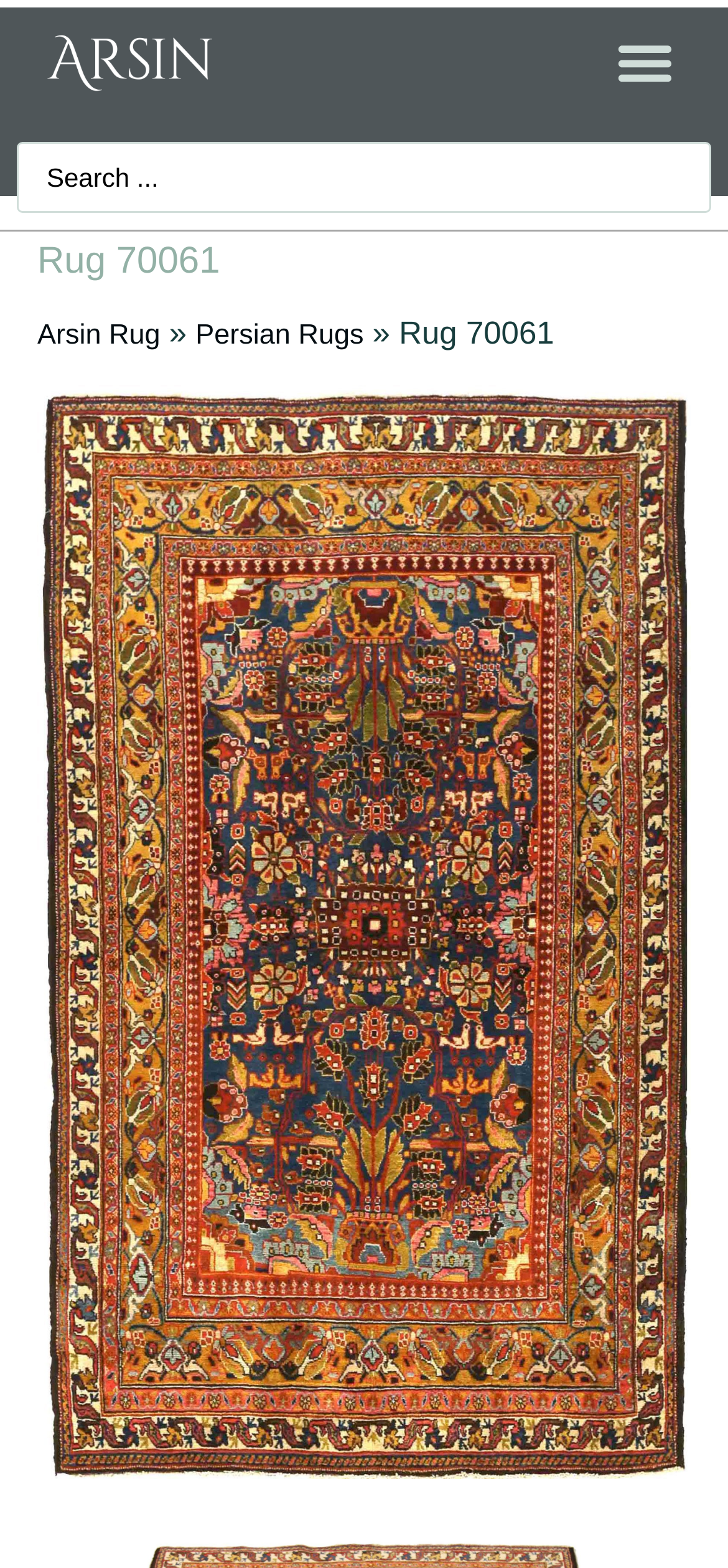Give a one-word or short phrase answer to this question: 
What is the logo of Arsin Rug Gallery?

Arsin-logo-white